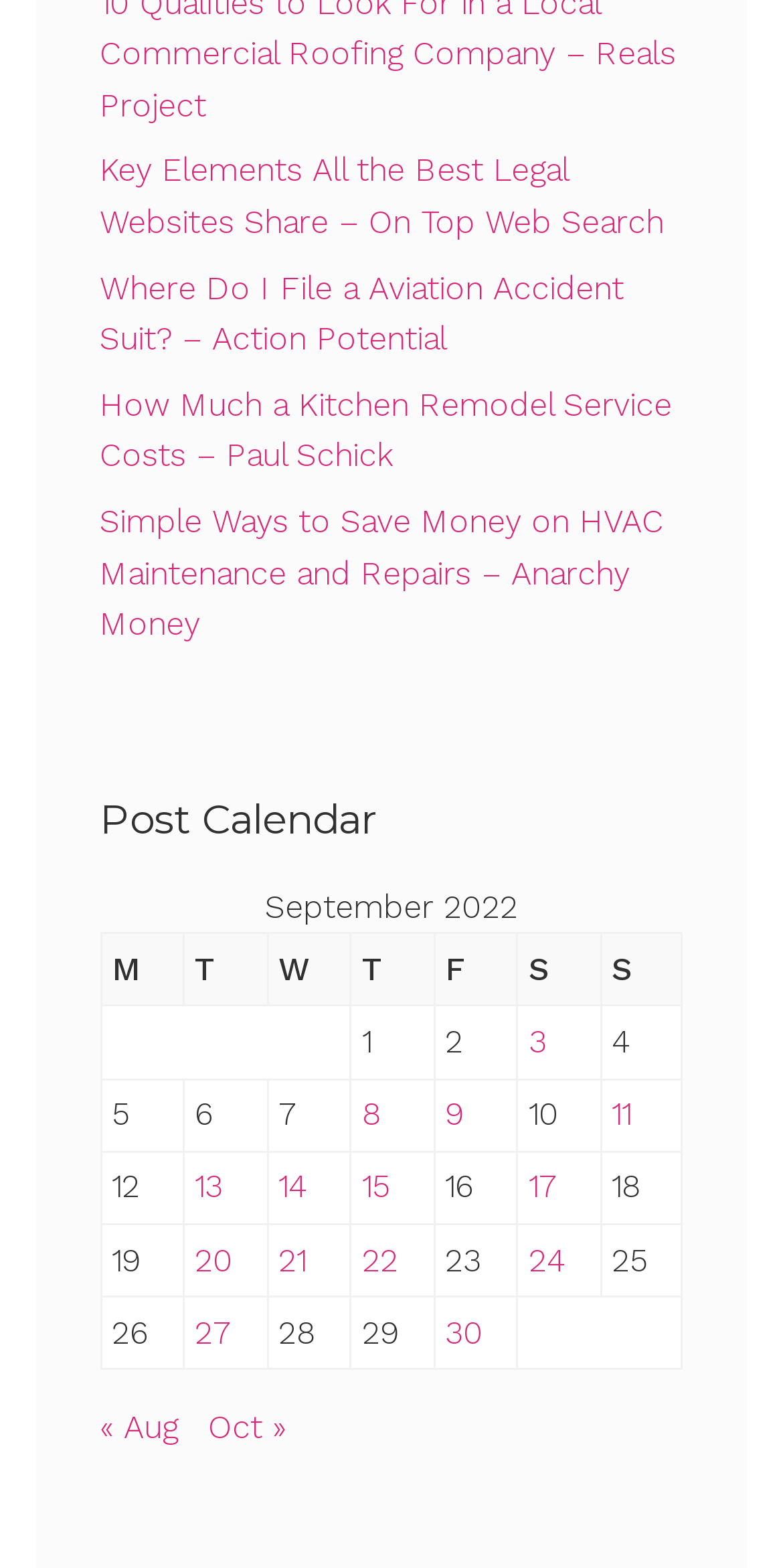Pinpoint the bounding box coordinates of the clickable area needed to execute the instruction: "Click on the link 'Posts published on September 3, 2022'". The coordinates should be specified as four float numbers between 0 and 1, i.e., [left, top, right, bottom].

[0.675, 0.652, 0.698, 0.676]